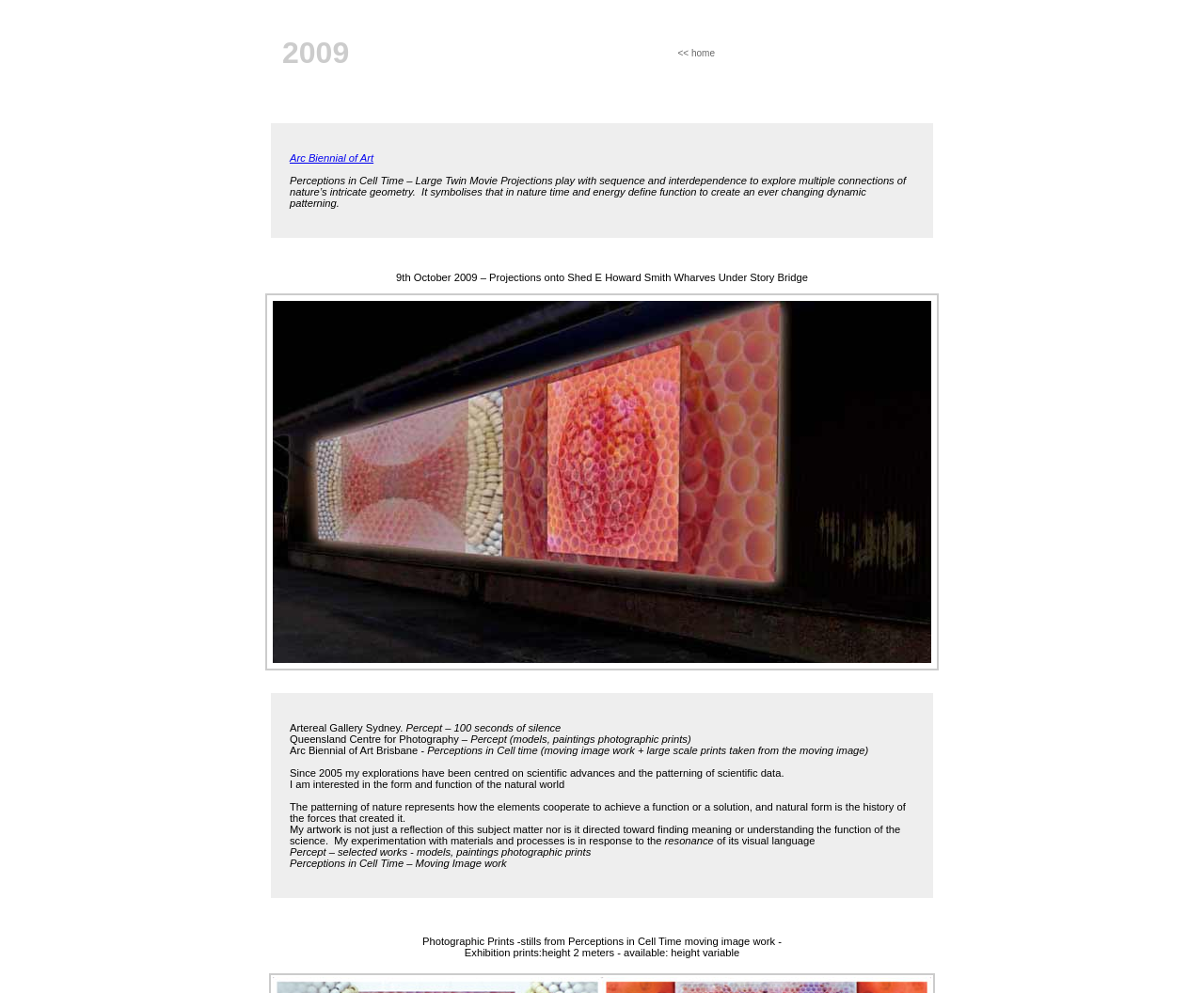Explain in detail what you observe on this webpage.

This webpage is about Glen Henderson, an artist, sculptor, and curator based in Brisbane, Australia. At the top of the page, there is a heading with the year "2009" and a link to the homepage. Below this, there is a section with a description of an art project, "Arc Biennial of Art Perceptions in Cell Time", which explores the connections between nature's geometry and time and energy. This section also includes a link to "Arc Biennial of Art".

On the left side of the page, there is a section with a date, "9th October 2009", and a location, "Projections onto Shed E Howard Smith Wharves Under Story Bridge". Below this, there is an image labeled "Projection".

The main content of the page is a biography of Glen Henderson, which describes his artistic explorations since 2005, focusing on scientific advances and the patterning of scientific data. The text explains how his artwork responds to the visual language of scientific data, rather than seeking to understand or reflect on the science itself. The biography also mentions several exhibitions, including "Percept" at Artereal Gallery Sydney and "Perceptions in Cell Time" at the Arc Biennial of Art Brisbane.

At the bottom of the page, there are two more sections. One describes photographic prints from the "Perceptions in Cell Time" moving image work, and the other provides details about exhibition prints, including their size and availability.